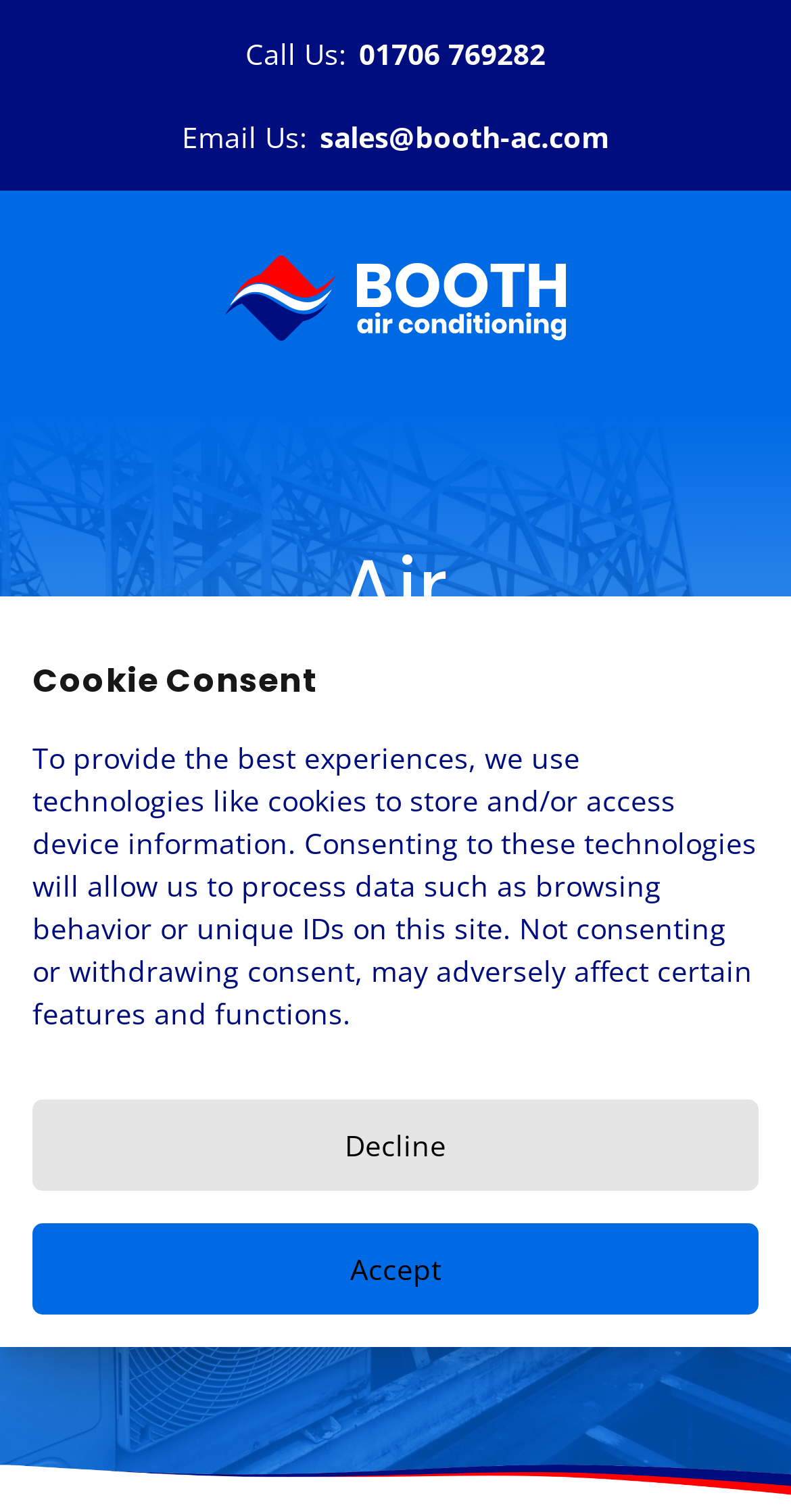What is the email address to contact Booth AC?
Refer to the image and provide a thorough answer to the question.

The email address can be found in the top section of the webpage, next to the 'Email Us:' text.